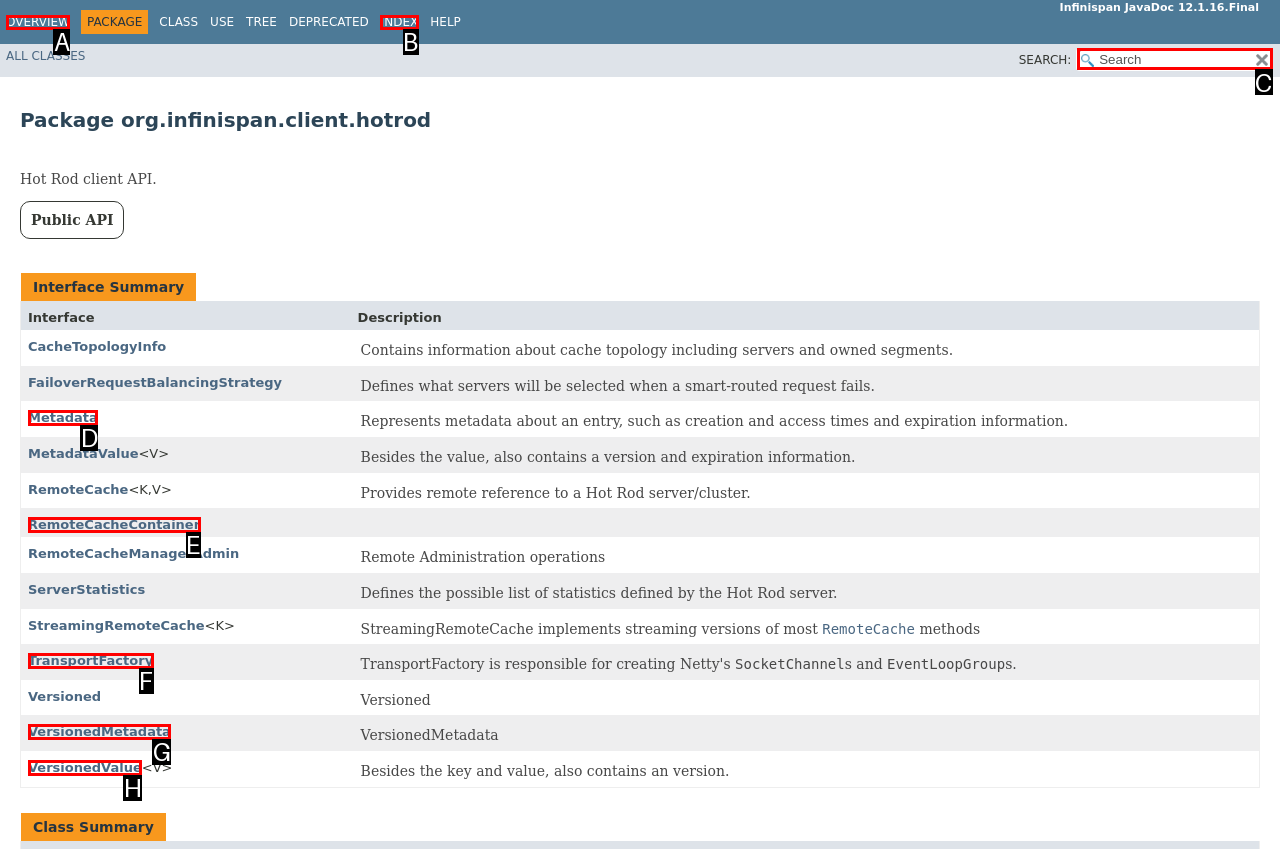Choose the HTML element that should be clicked to accomplish the task: Search for a class. Answer with the letter of the chosen option.

C